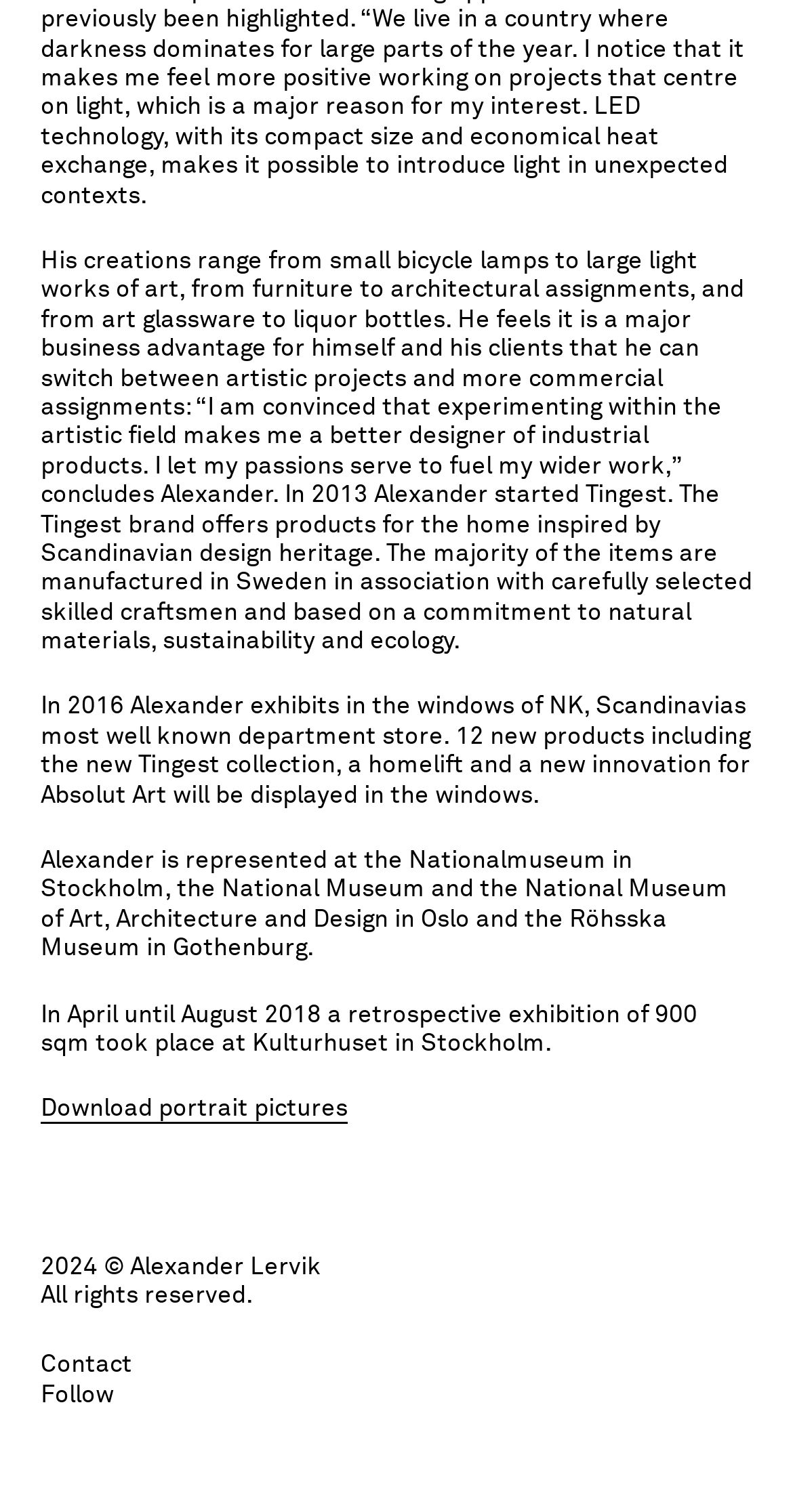What is the name of Alexander's brand?
Refer to the image and provide a one-word or short phrase answer.

Tingest